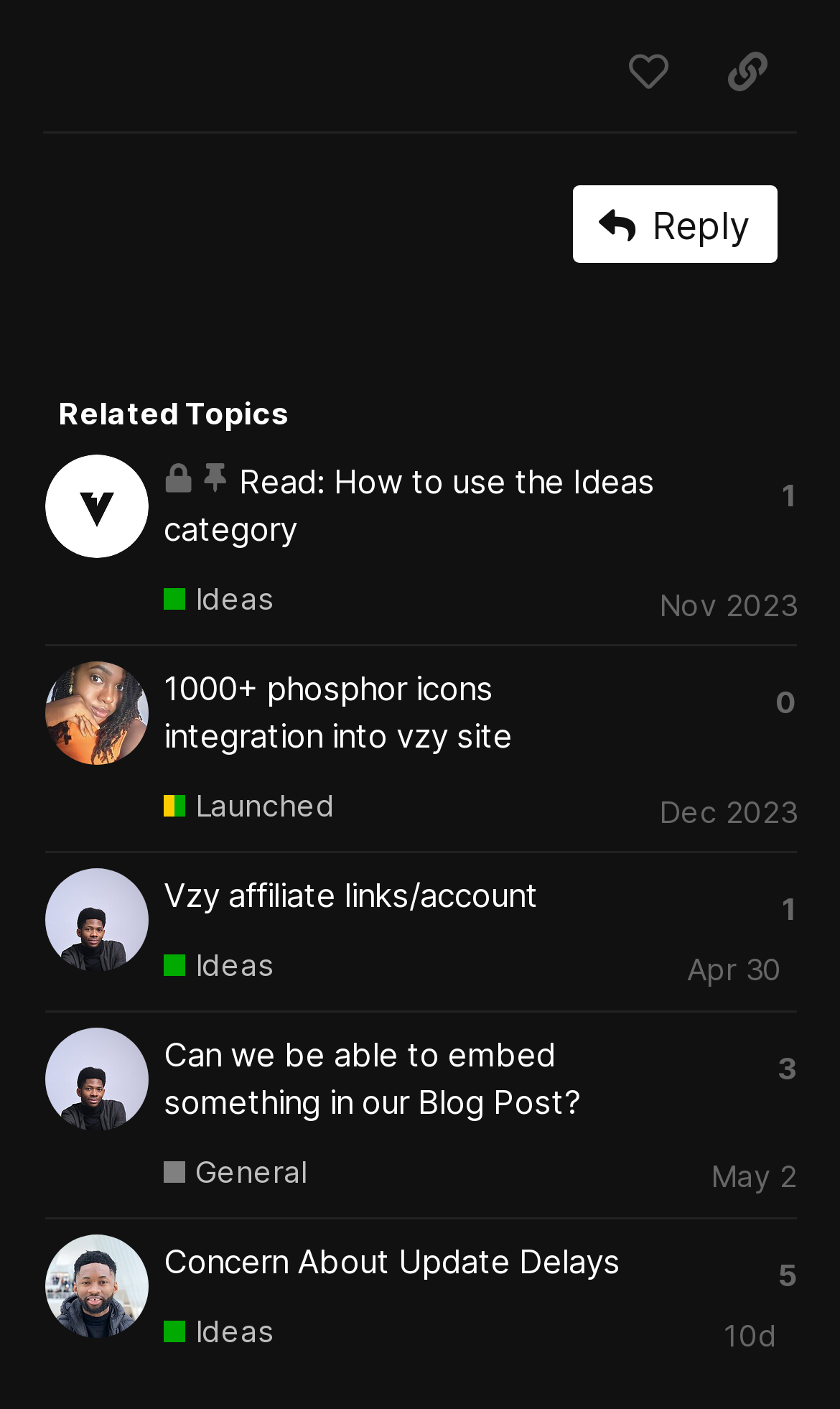Locate the bounding box coordinates of the clickable region to complete the following instruction: "Click the 'vzy's profile, latest poster' link."

[0.054, 0.342, 0.177, 0.372]